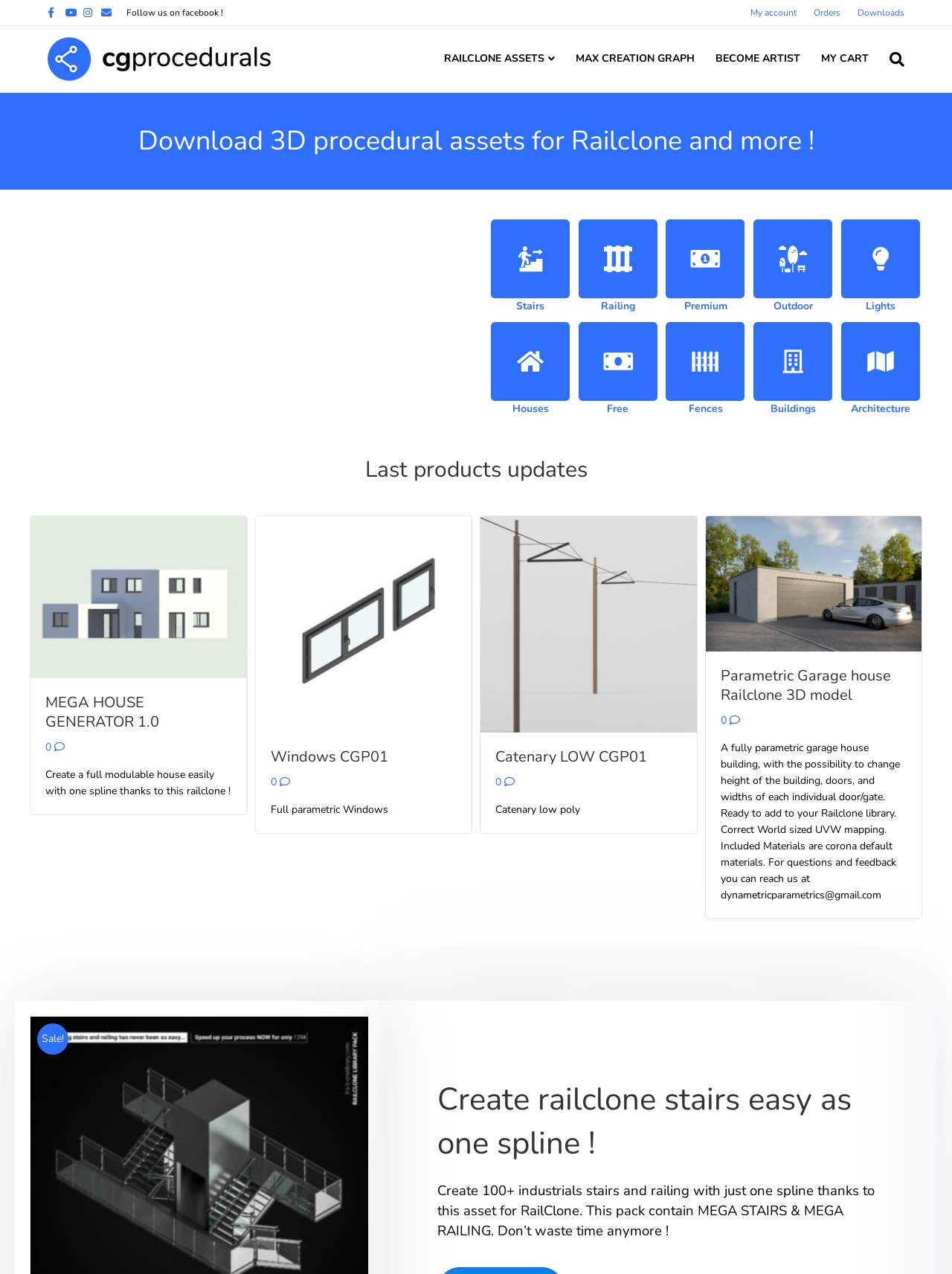Please determine the bounding box coordinates of the element's region to click in order to carry out the following instruction: "Download RailClone house assets". The coordinates should be four float numbers between 0 and 1, i.e., [left, top, right, bottom].

[0.516, 0.172, 0.599, 0.234]